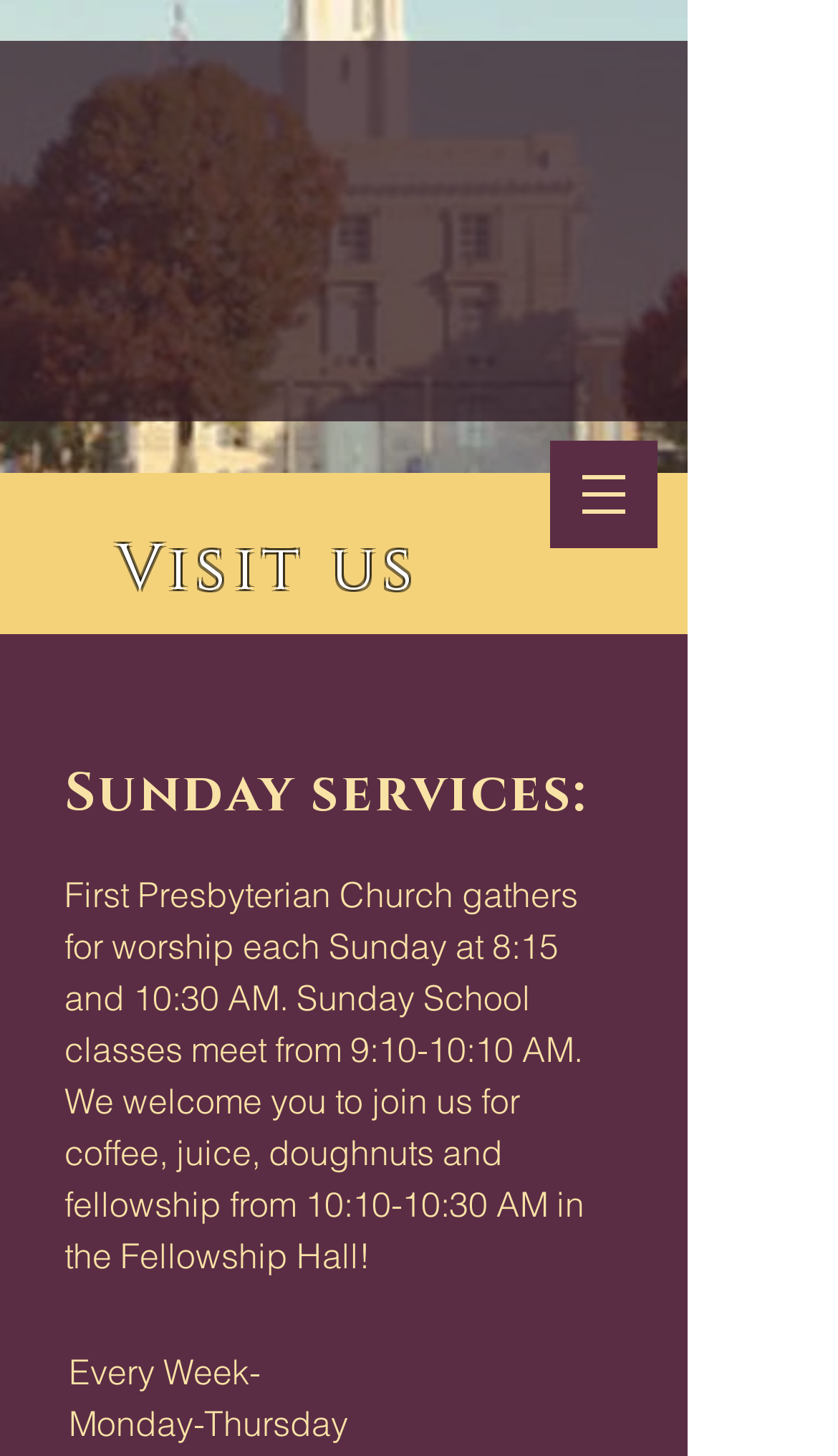Respond to the question below with a single word or phrase: Is there a navigation menu on the webpage?

Yes